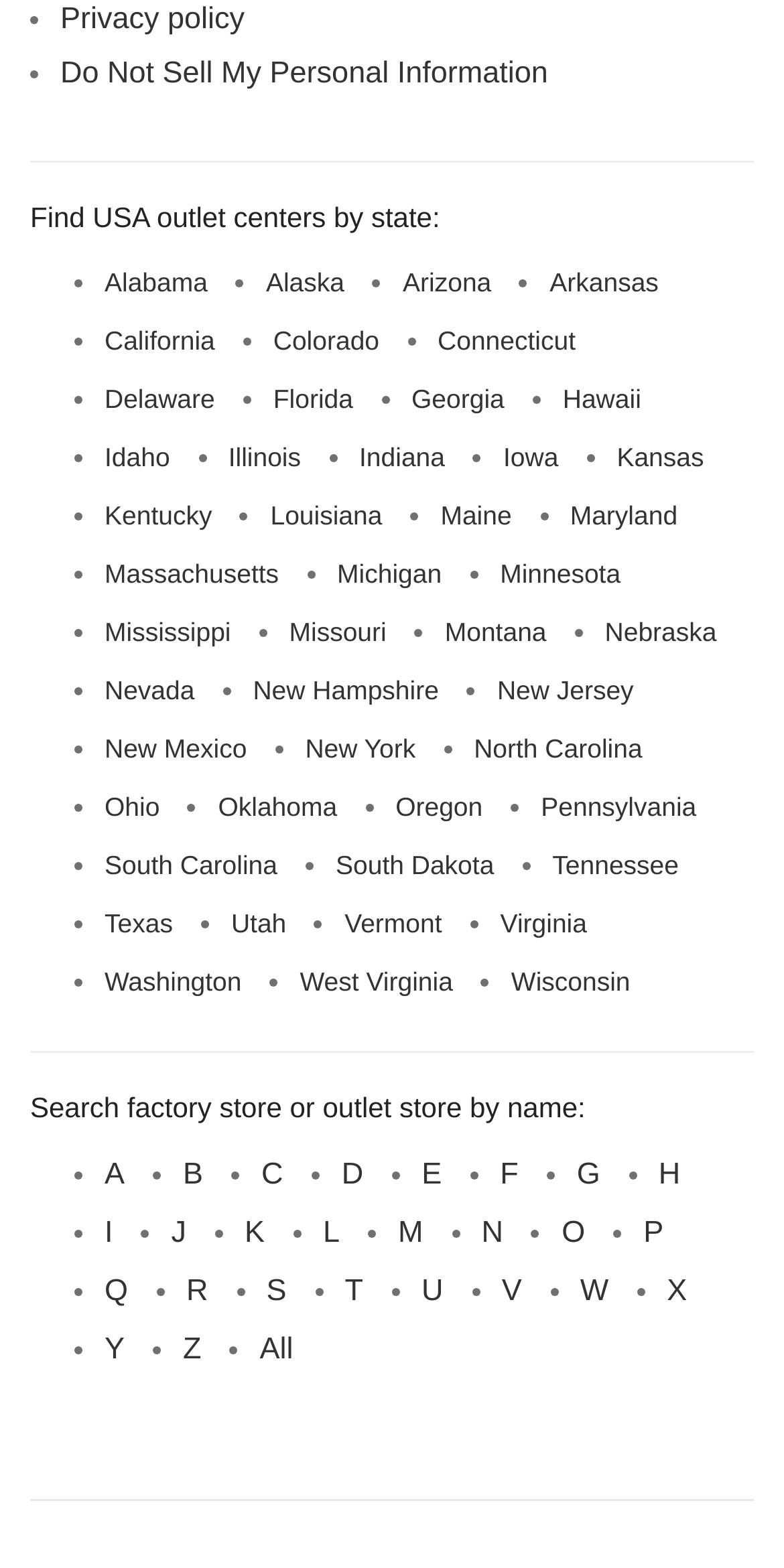What is the purpose of the links on this webpage?
Based on the image, provide a one-word or brief-phrase response.

Find USA outlet centers